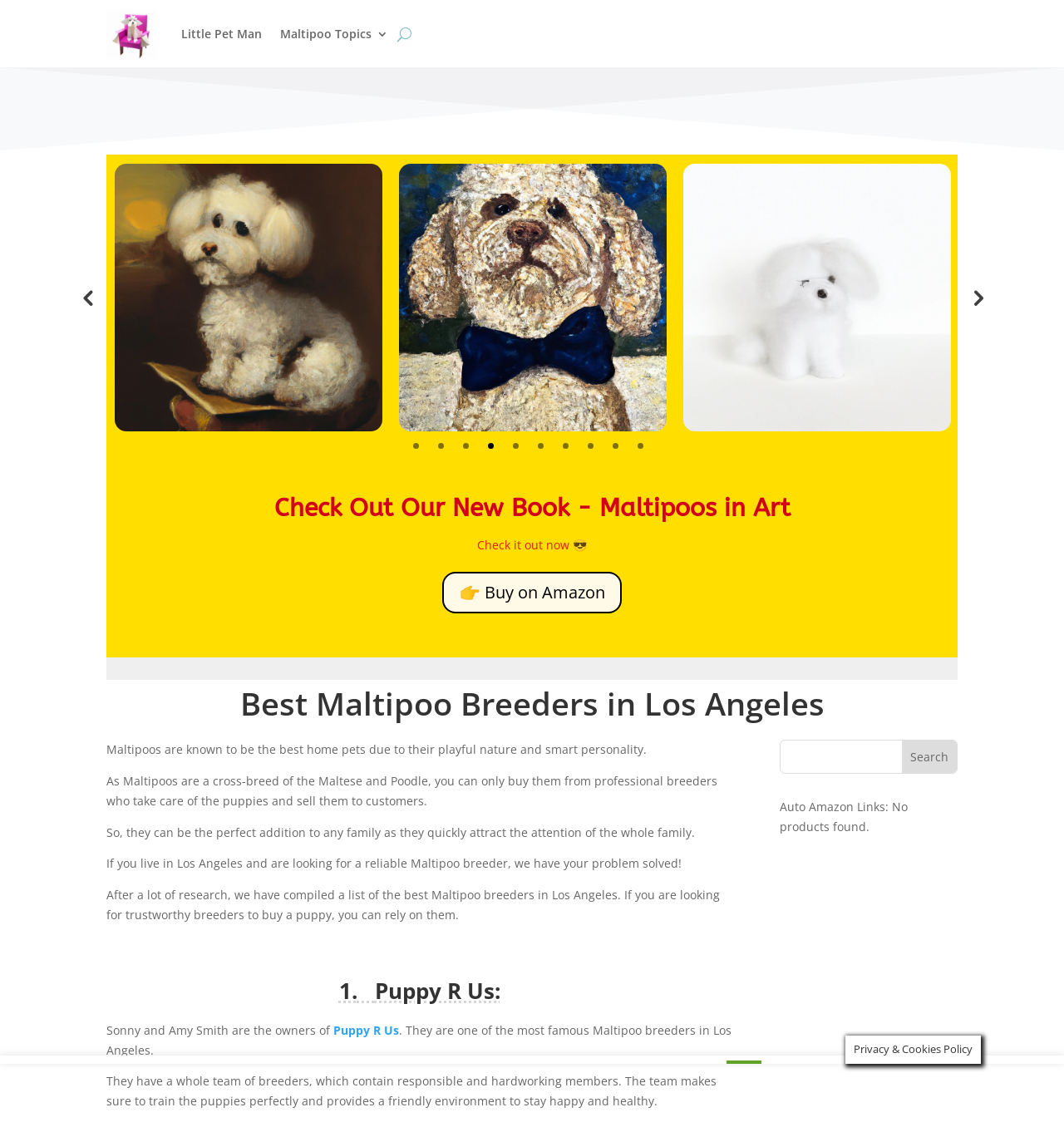For the element described, predict the bounding box coordinates as (top-left x, top-left y, bottom-right x, bottom-right y). All values should be between 0 and 1. Element description: Little Pet Man

[0.17, 0.002, 0.246, 0.058]